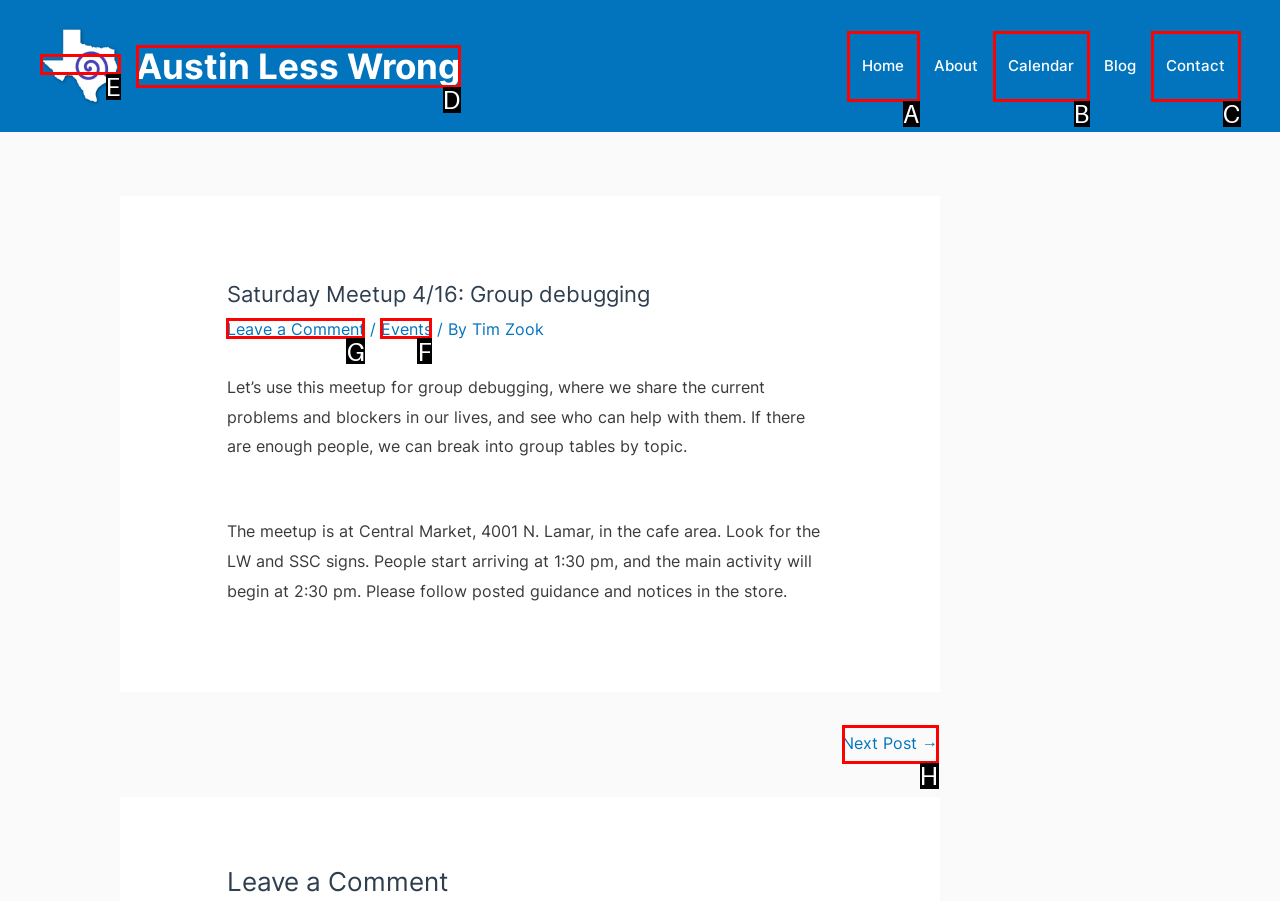Pick the HTML element that should be clicked to execute the task: Read more about the author
Respond with the letter corresponding to the correct choice.

None